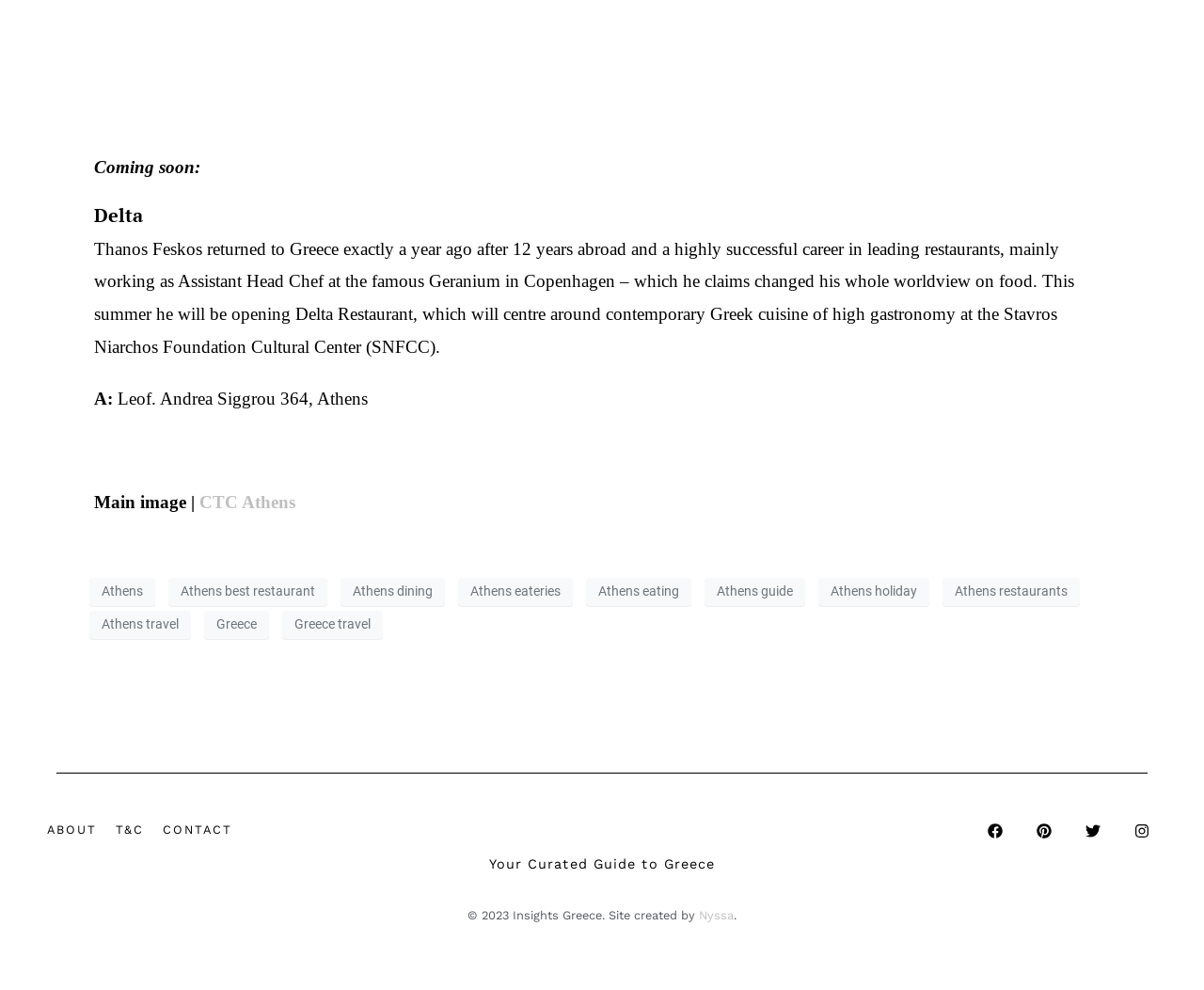Refer to the screenshot and answer the following question in detail:
What is the theme of the website?

The theme of the website is inferred from the links 'Athens', 'Greece', 'Greece travel', and 'Insights Greece' which suggest that the website is related to travel and tourism in Greece.